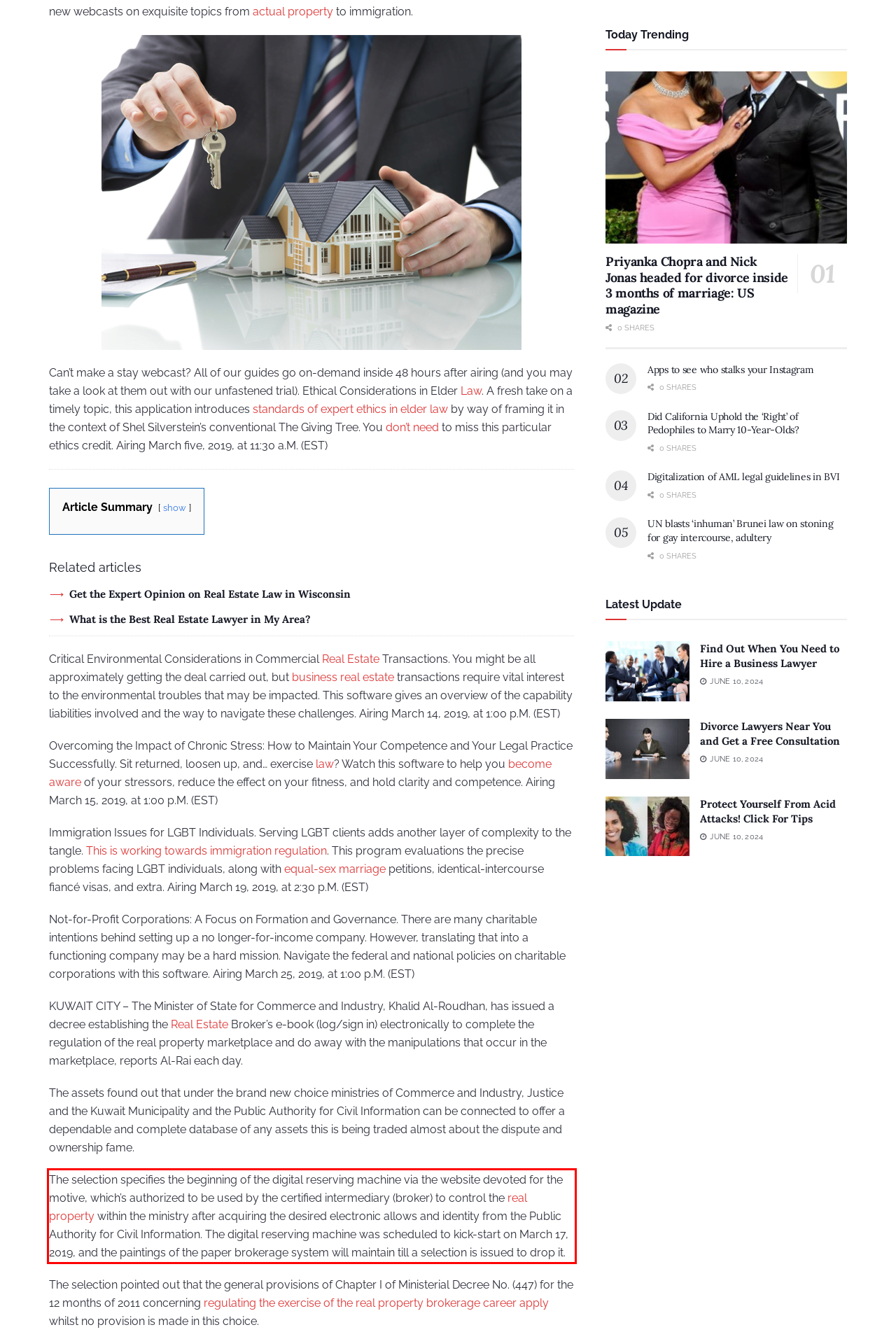Identify the text inside the red bounding box in the provided webpage screenshot and transcribe it.

The selection specifies the beginning of the digital reserving machine via the website devoted for the motive, which’s authorized to be used by the certified intermediary (broker) to control the real property within the ministry after acquiring the desired electronic allows and identity from the Public Authority for Civil Information. The digital reserving machine was scheduled to kick-start on March 17, 2019, and the paintings of the paper brokerage system will maintain till a selection is issued to drop it.